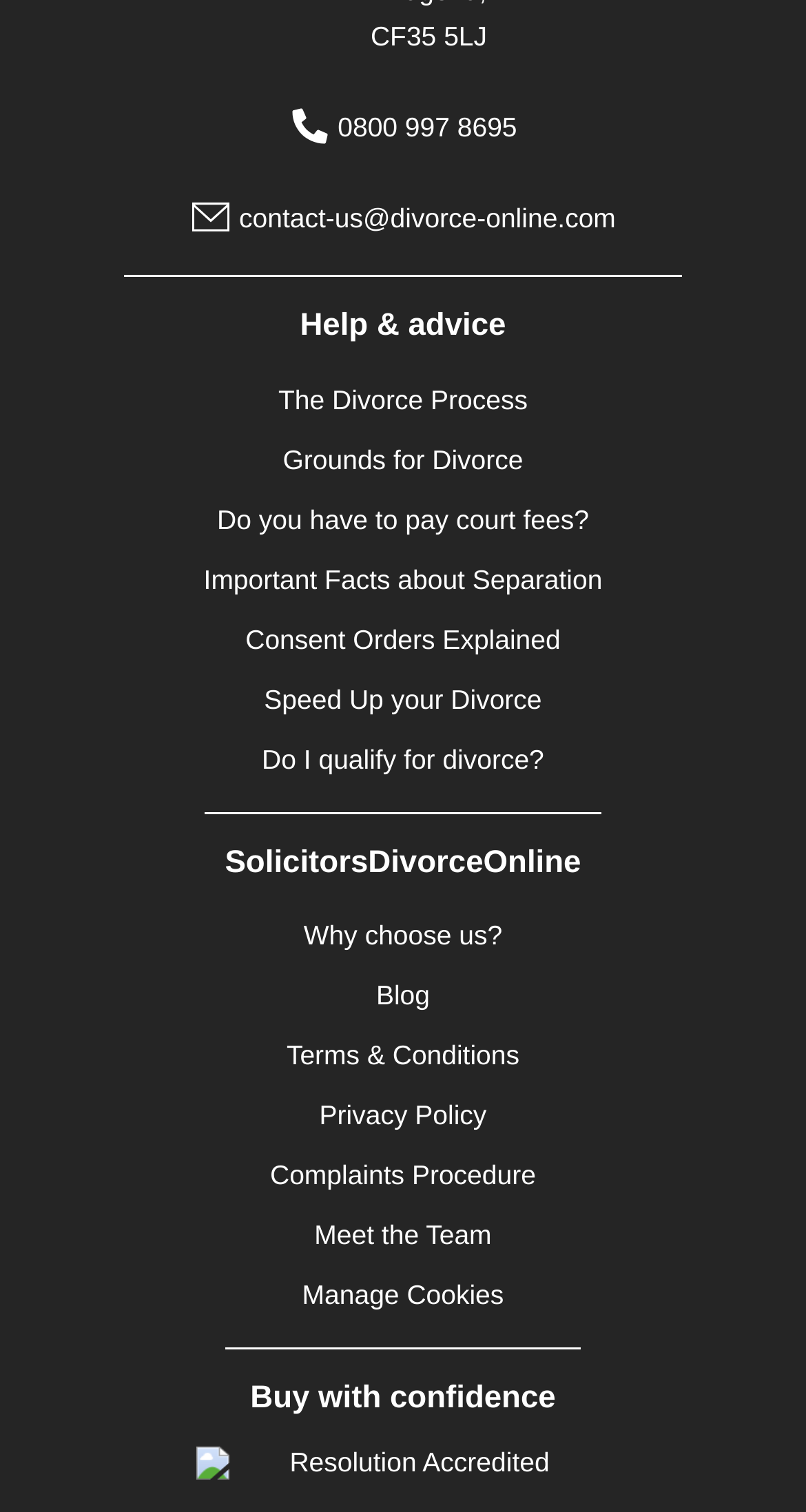What is the email address to contact?
Based on the image, provide a one-word or brief-phrase response.

contact-us@divorce-online.com